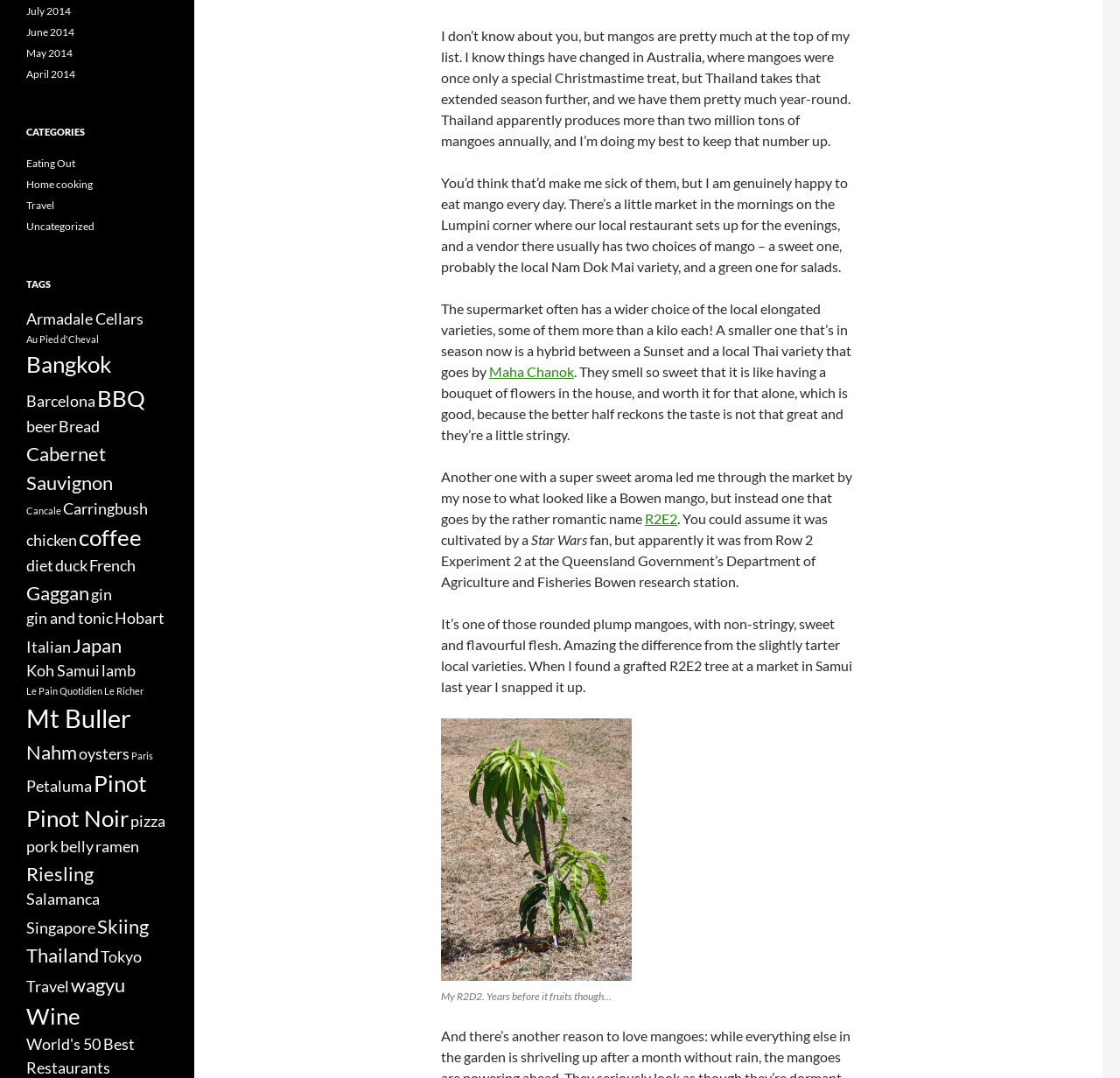Using the element description provided, determine the bounding box coordinates in the format (top-left x, top-left y, bottom-right x, bottom-right y). Ensure that all values are floating point numbers between 0 and 1. Element description: Le Pain Quotidien

[0.023, 0.635, 0.091, 0.646]